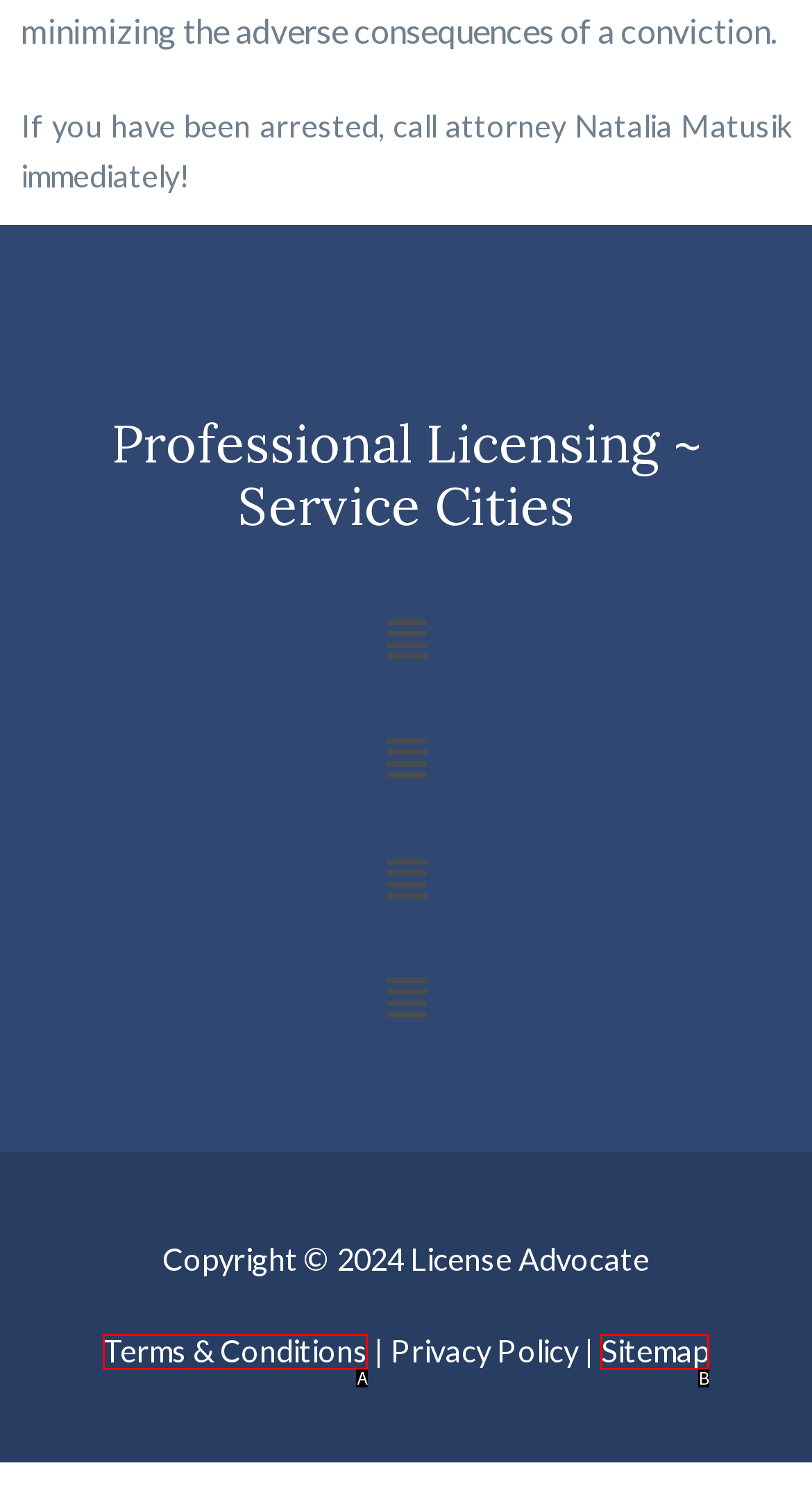From the available choices, determine which HTML element fits this description: Terms & Conditions Respond with the correct letter.

A